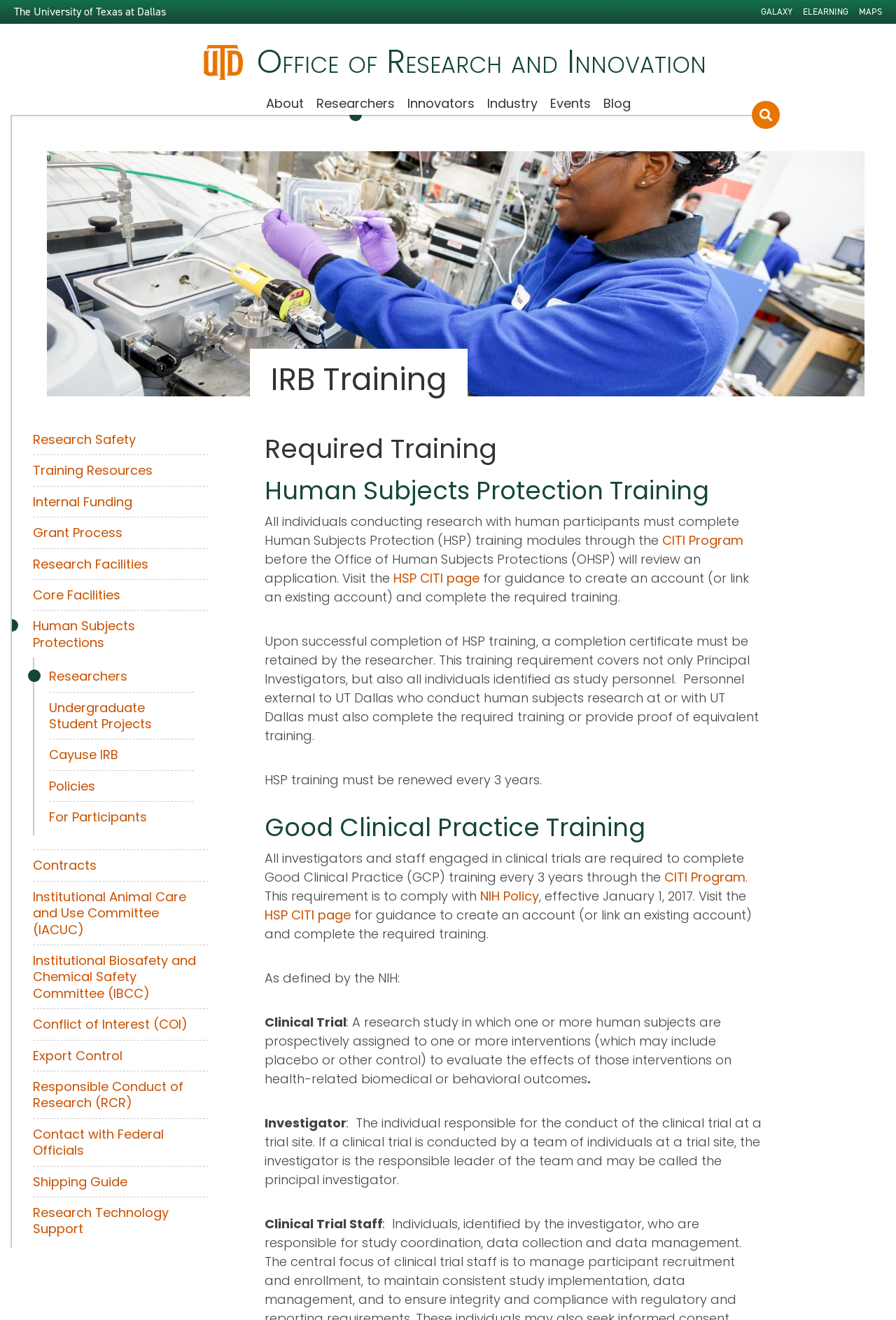Identify the bounding box coordinates of the region that needs to be clicked to carry out this instruction: "Check the certificates". Provide these coordinates as four float numbers ranging from 0 to 1, i.e., [left, top, right, bottom].

None